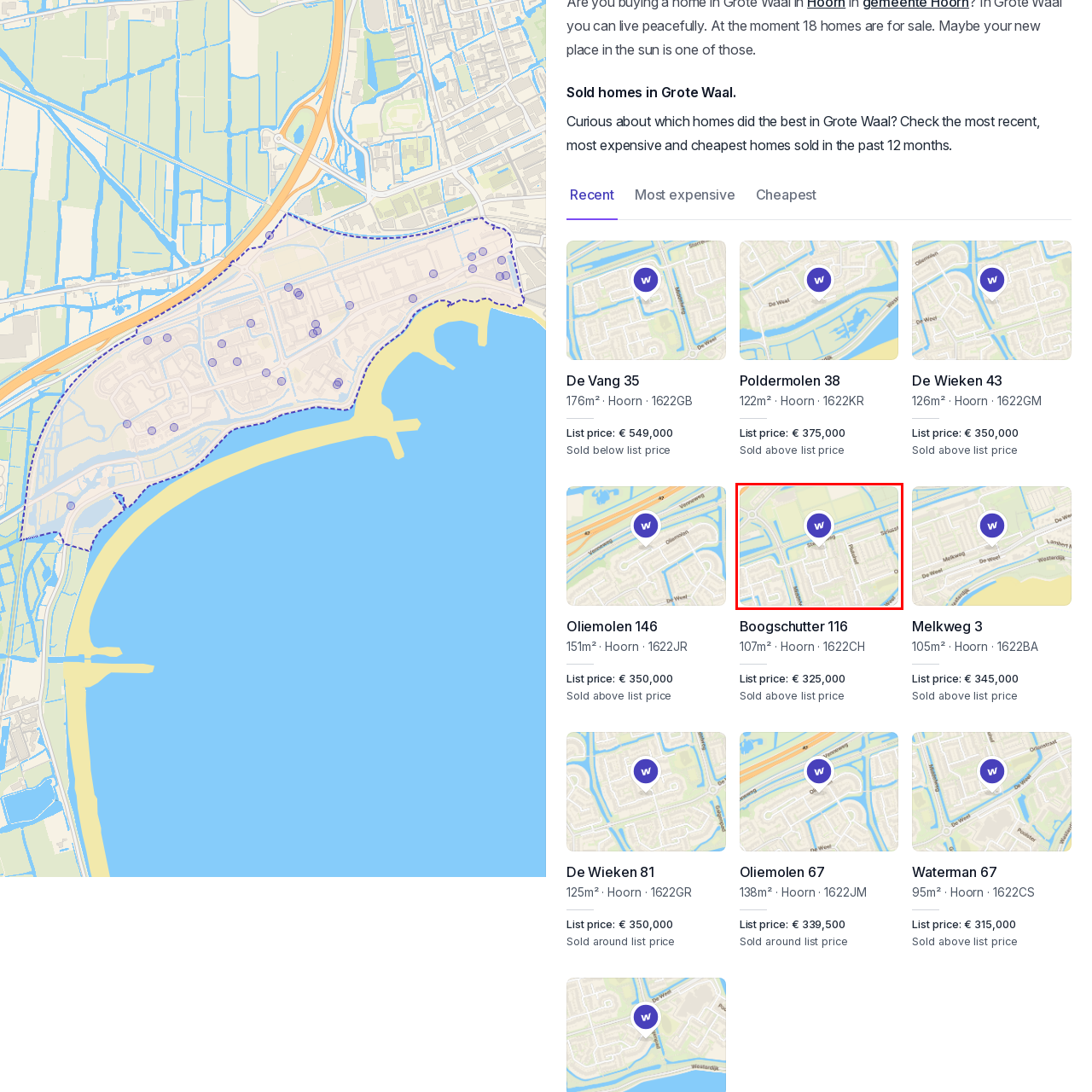Observe the image encased in the red box and deliver an in-depth response to the subsequent question by interpreting the details within the image:
What is marked on the prominent pin?

According to the caption, the prominent purple pin features the letter 'W', which suggests that the pin is marked with this specific letter.